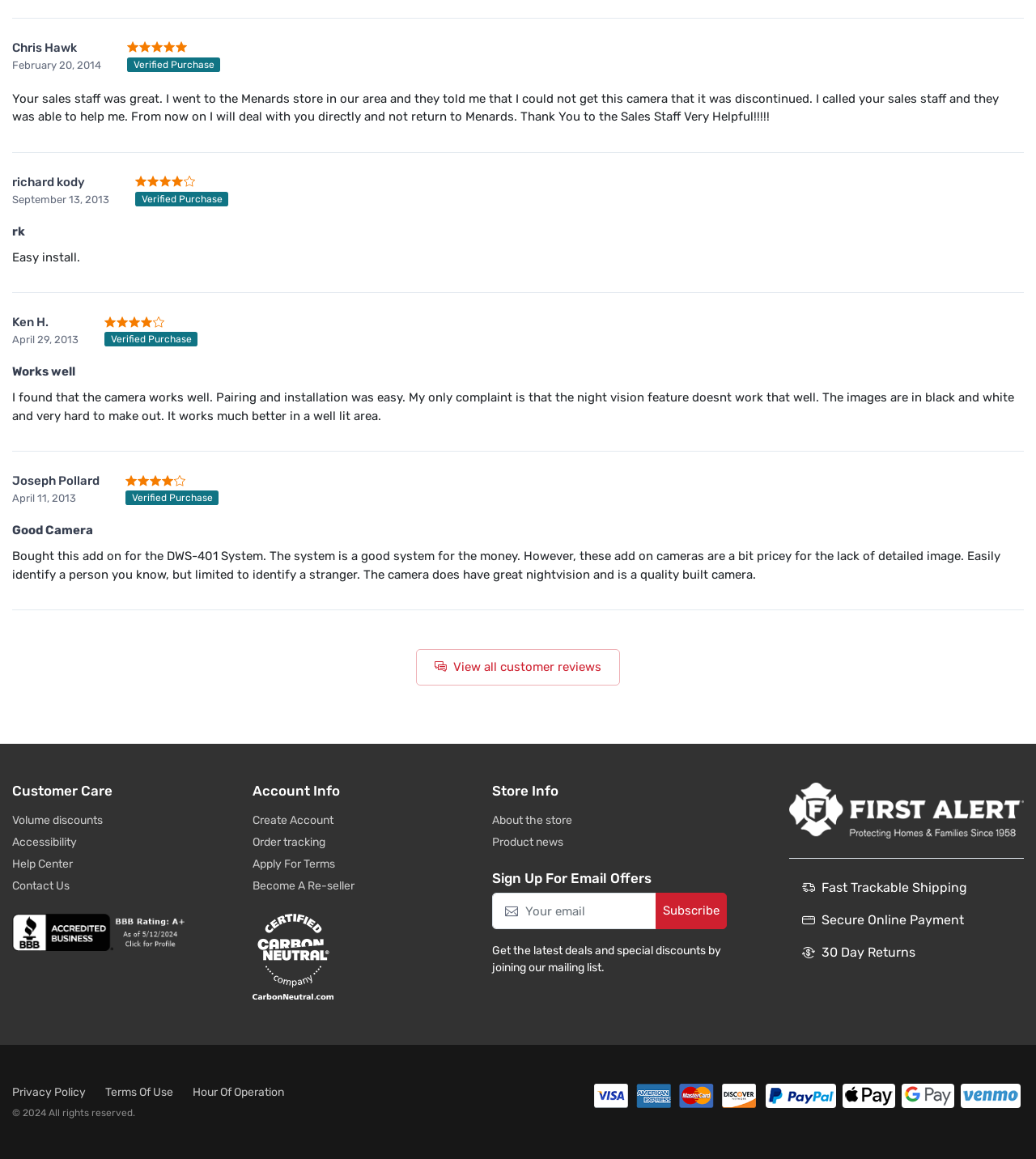Using the provided description Sports & Extra Curricular, find the bounding box coordinates for the UI element. Provide the coordinates in (top-left x, top-left y, bottom-right x, bottom-right y) format, ensuring all values are between 0 and 1.

None